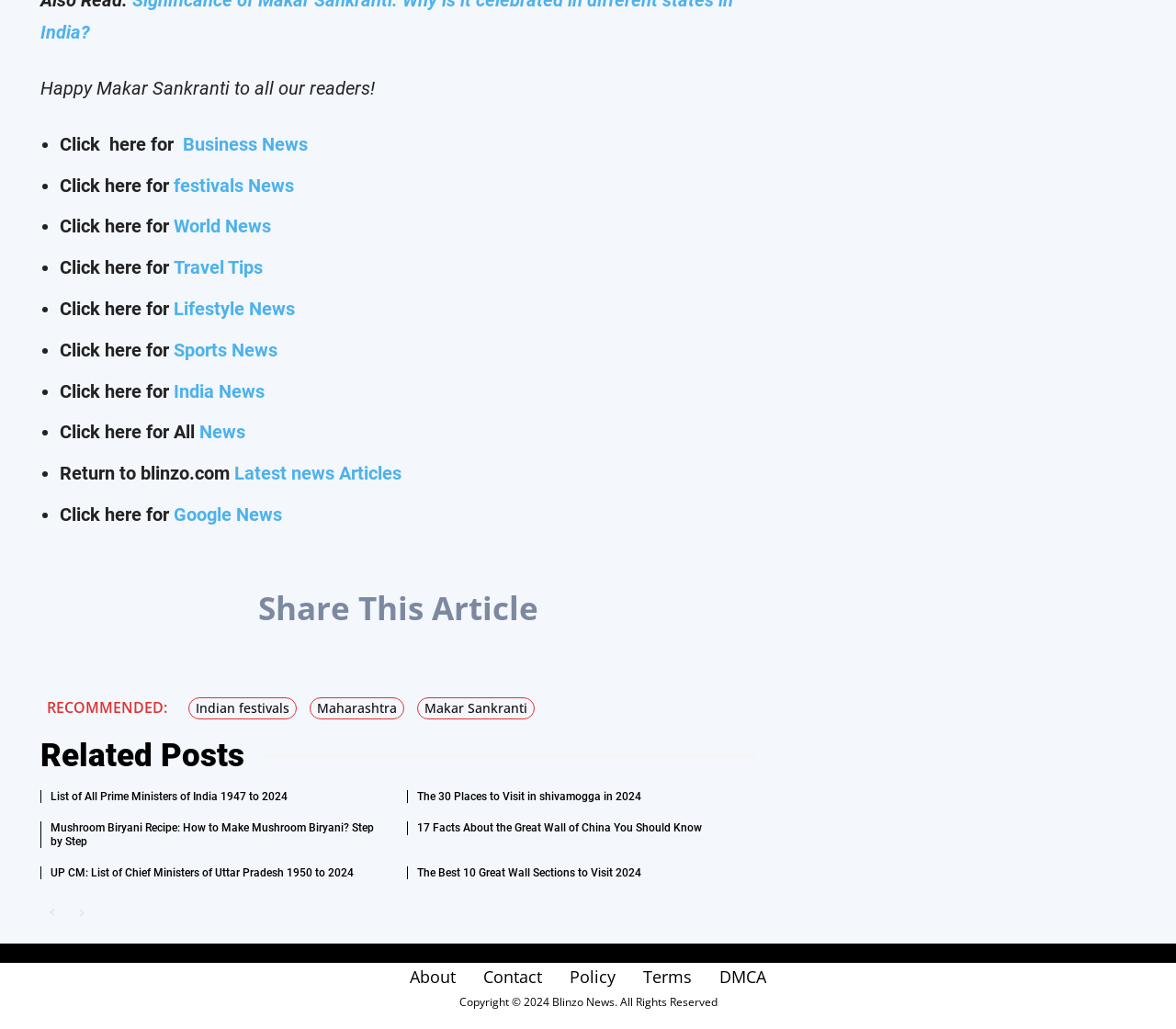How many related posts are listed on the webpage?
Refer to the image and respond with a one-word or short-phrase answer.

5